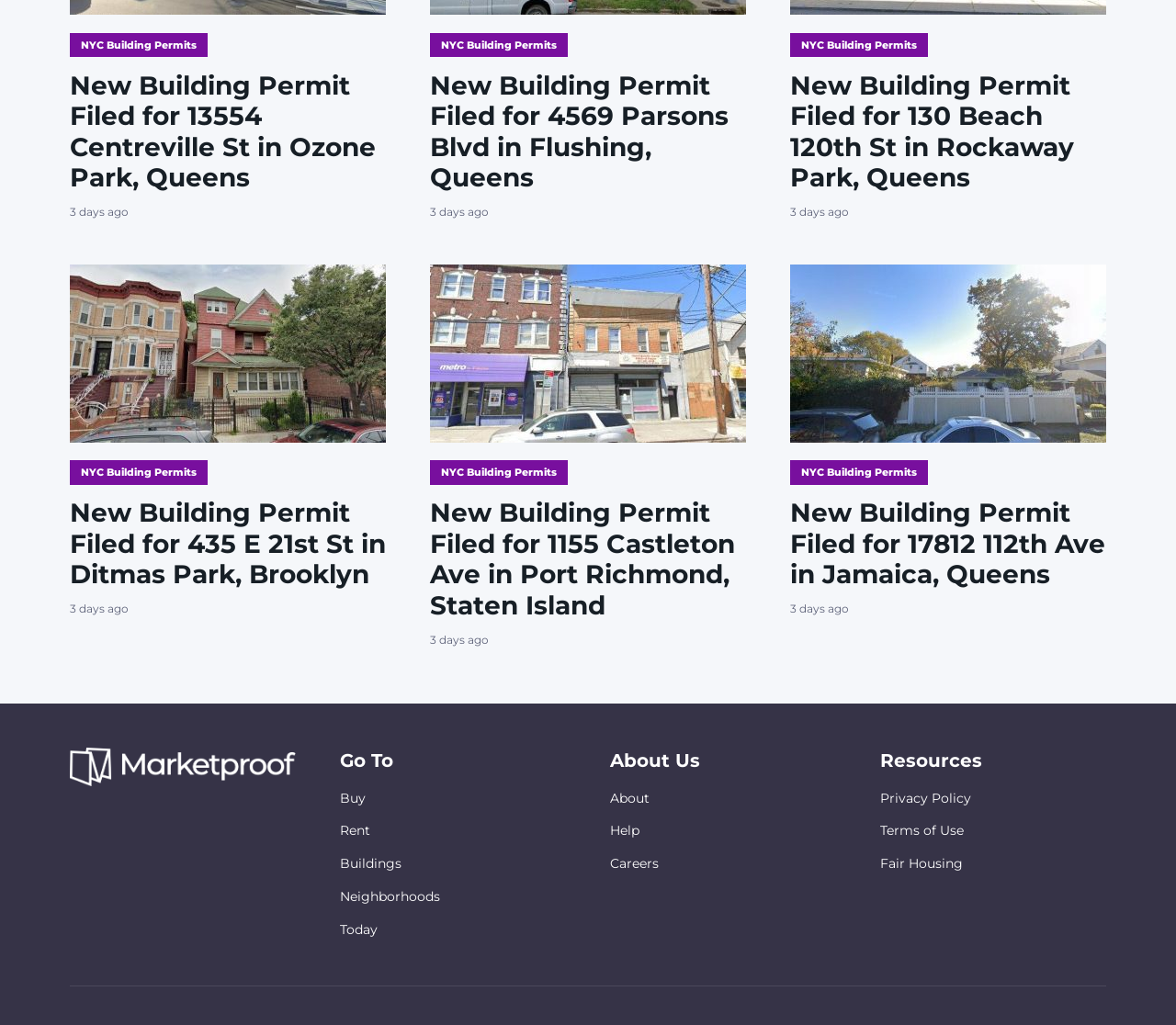What is the purpose of the website?
Can you provide an in-depth and detailed response to the question?

I looked at the content of the webpage and found that it lists building permits in NYC, along with their locations and dates. This suggests that the purpose of the website is to provide information on NYC building permits.